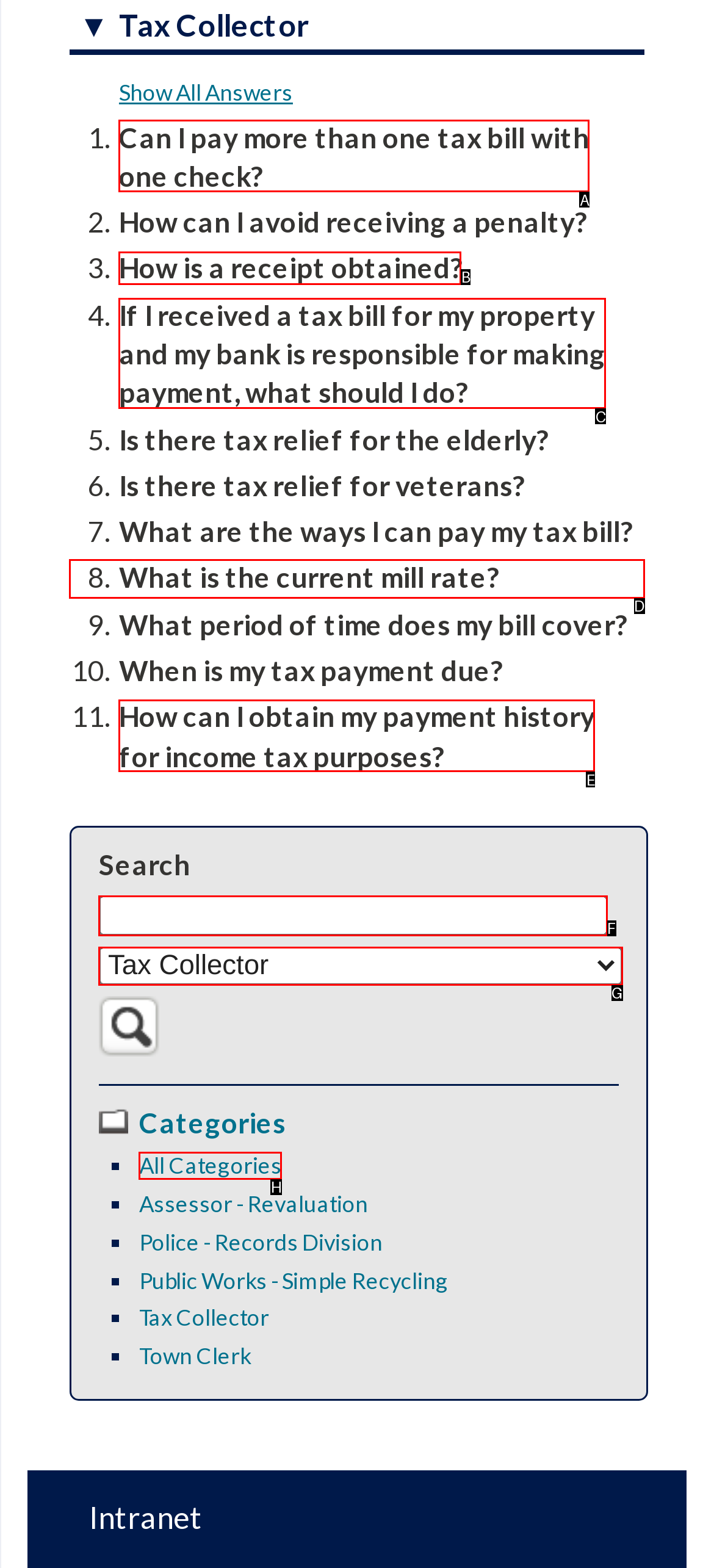From the given choices, identify the element that matches: How is a receipt obtained?
Answer with the letter of the selected option.

B